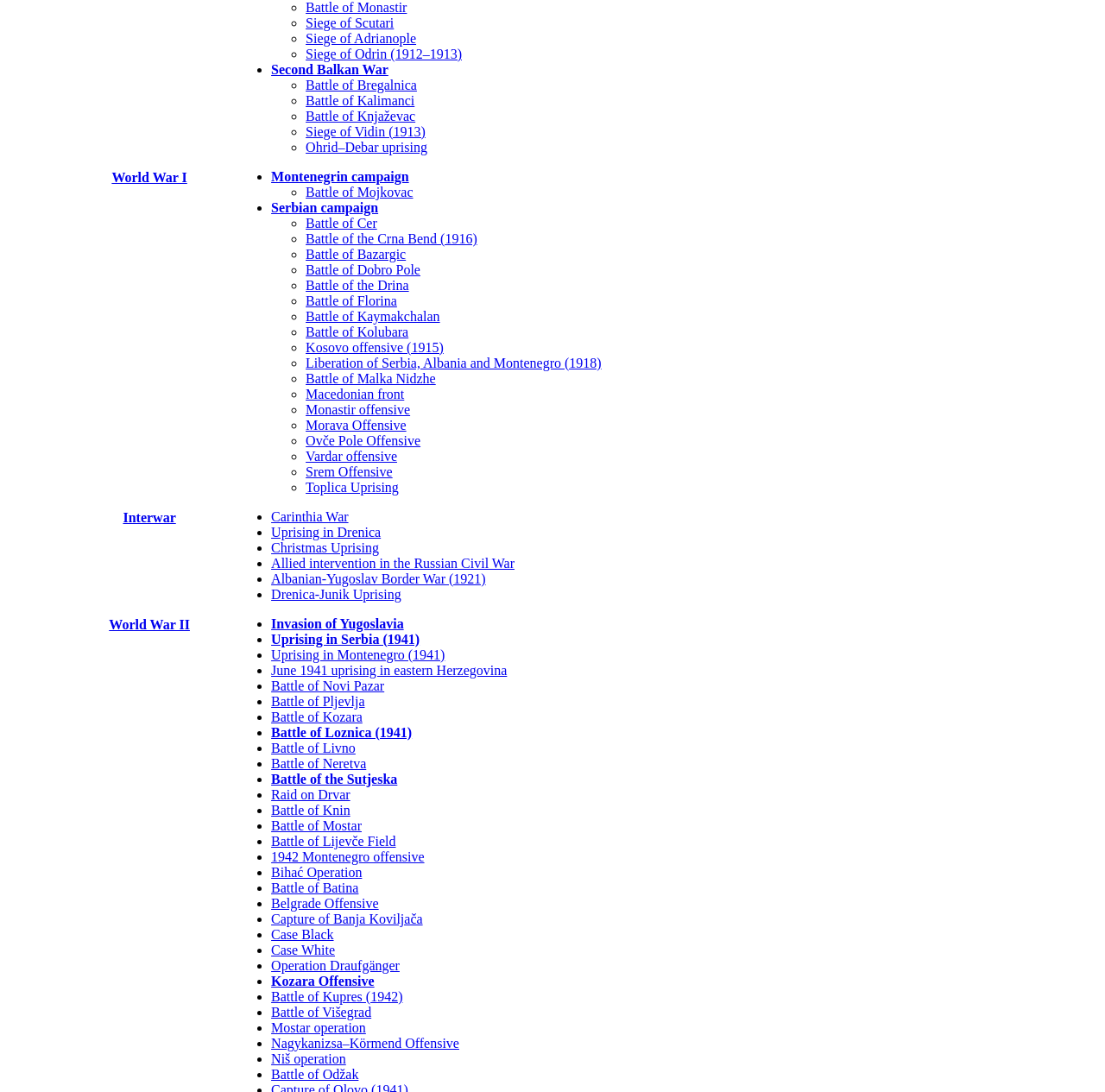What is the last event listed under Interwar?
Answer the question with a single word or phrase, referring to the image.

Drenica-Junik Uprising